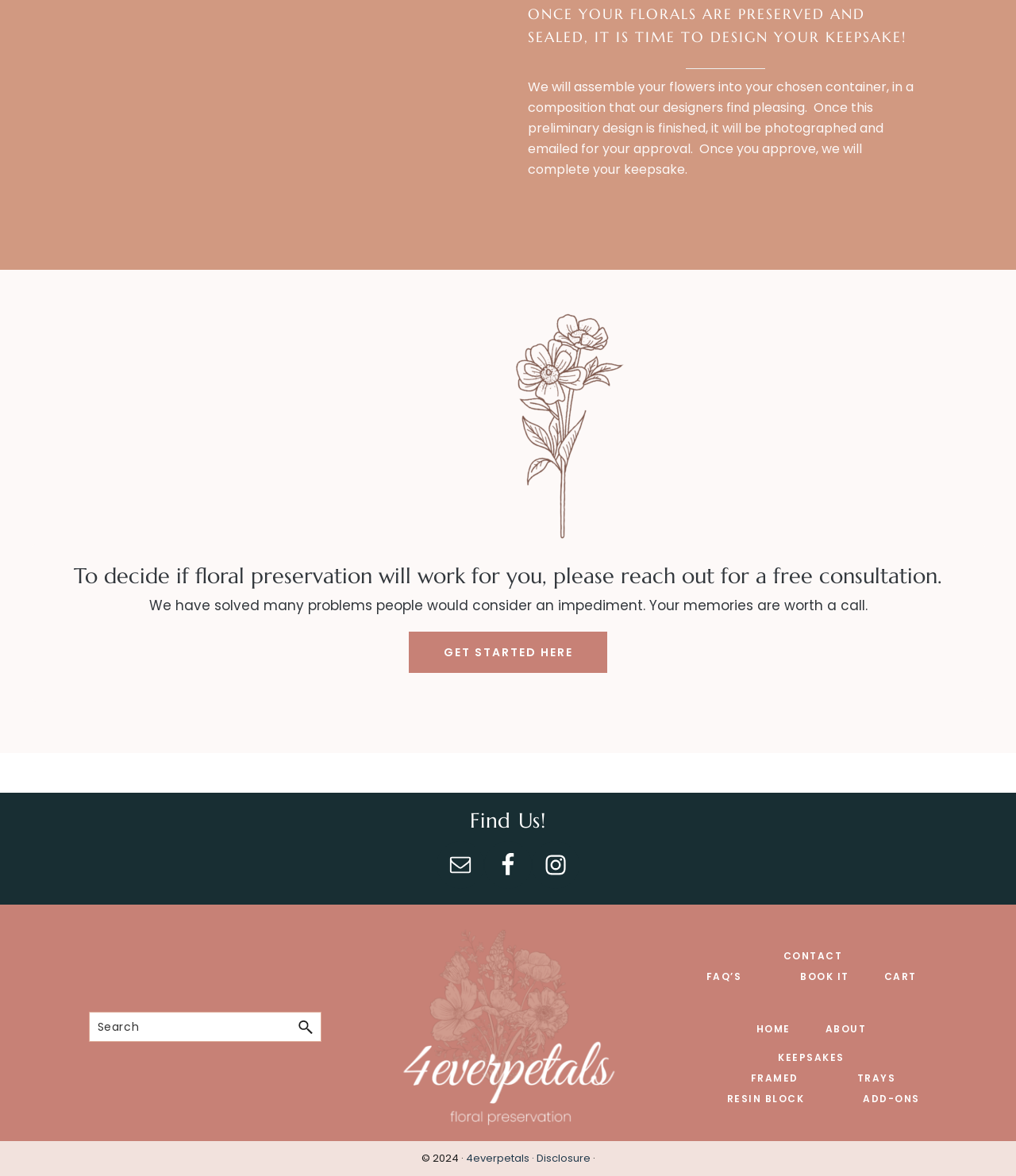Utilize the details in the image to give a detailed response to the question: What is being assembled into a chosen container?

According to the text 'We will assemble your flowers into your chosen container, in a composition that our designers find pleasing.', it is evident that the flowers are being assembled into a chosen container.